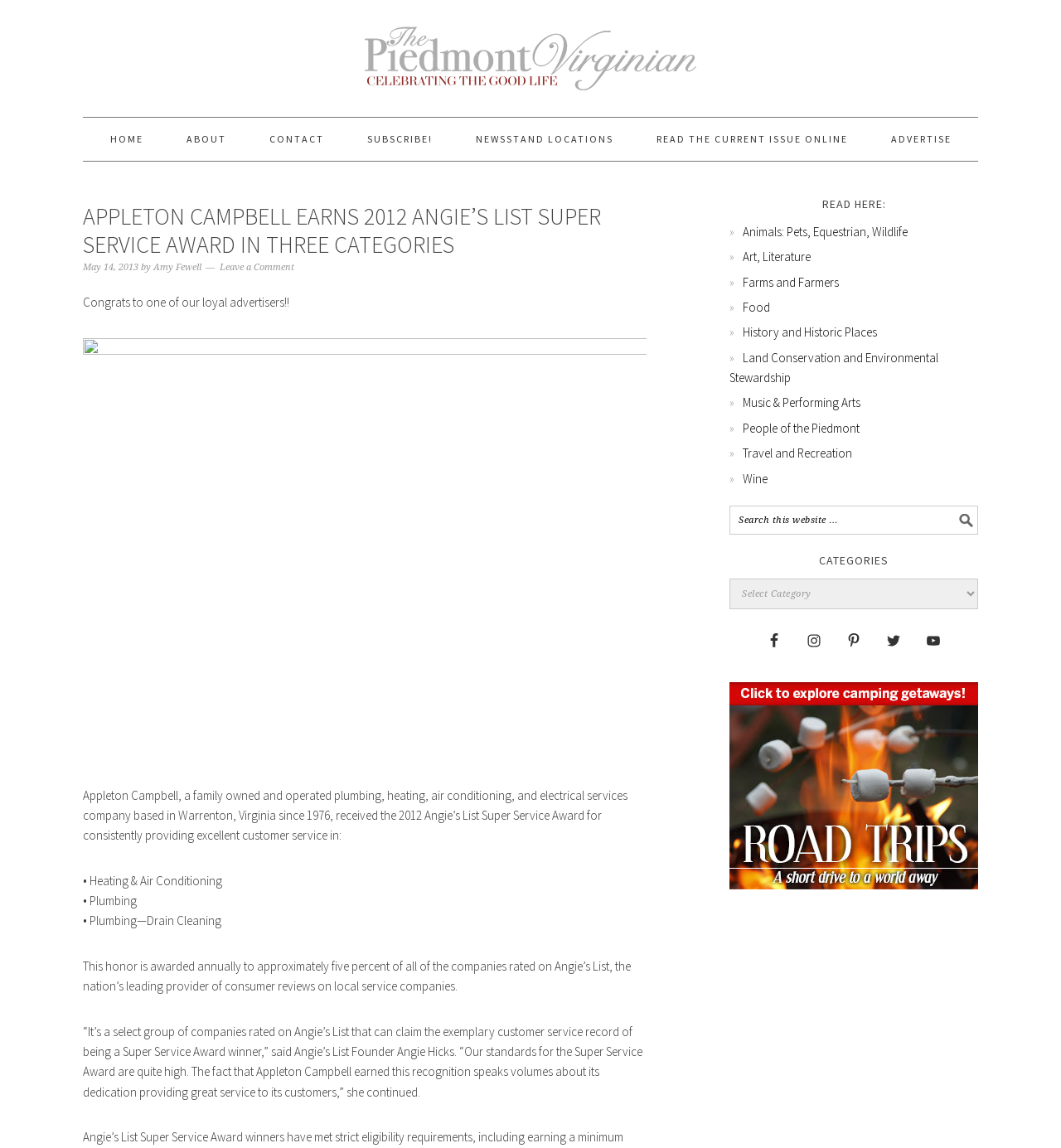For the element described, predict the bounding box coordinates as (top-left x, top-left y, bottom-right x, bottom-right y). All values should be between 0 and 1. Element description: The Piedmont Virginian

[0.078, 0.0, 0.922, 0.118]